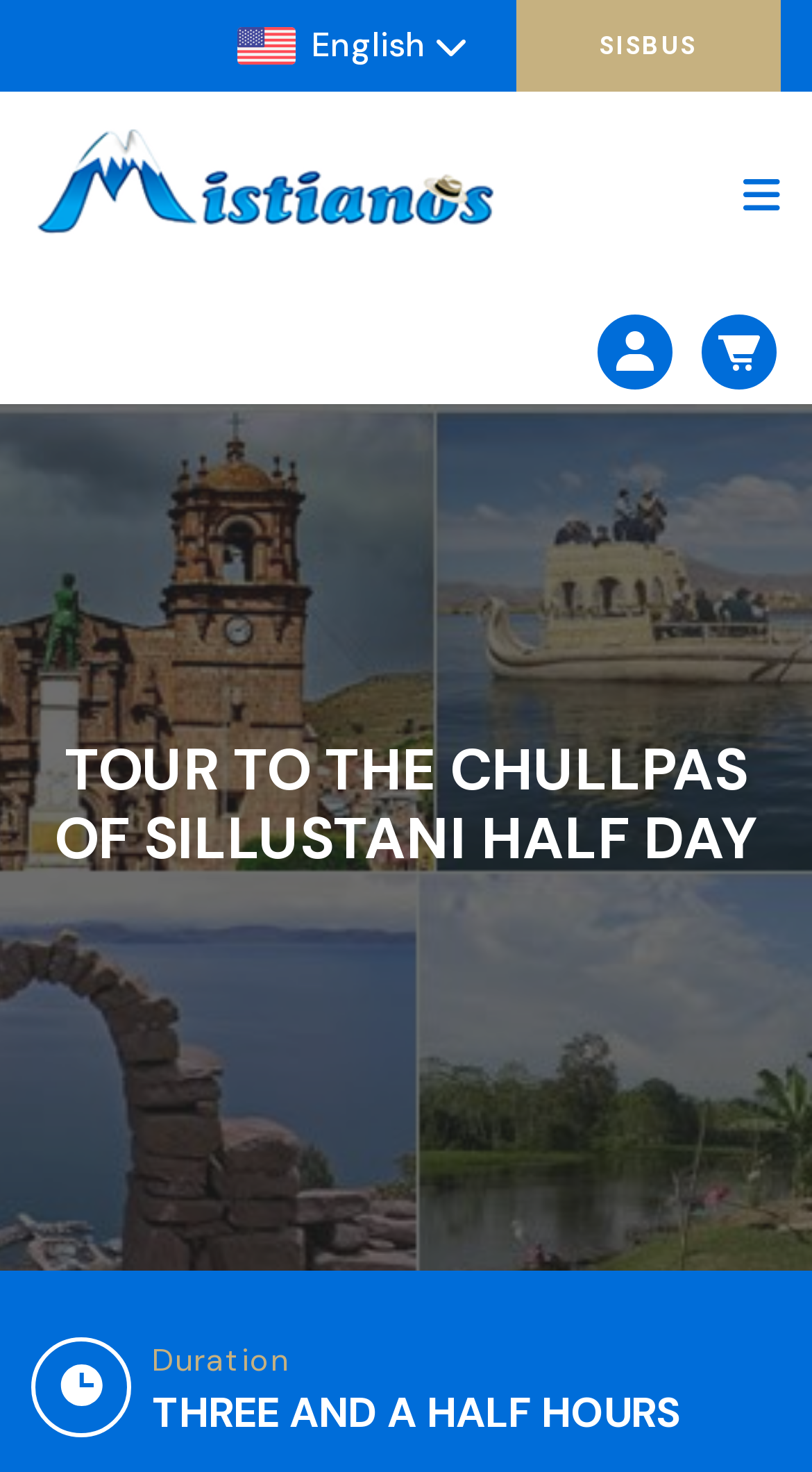Use a single word or phrase to answer this question: 
How many social media links are there?

1